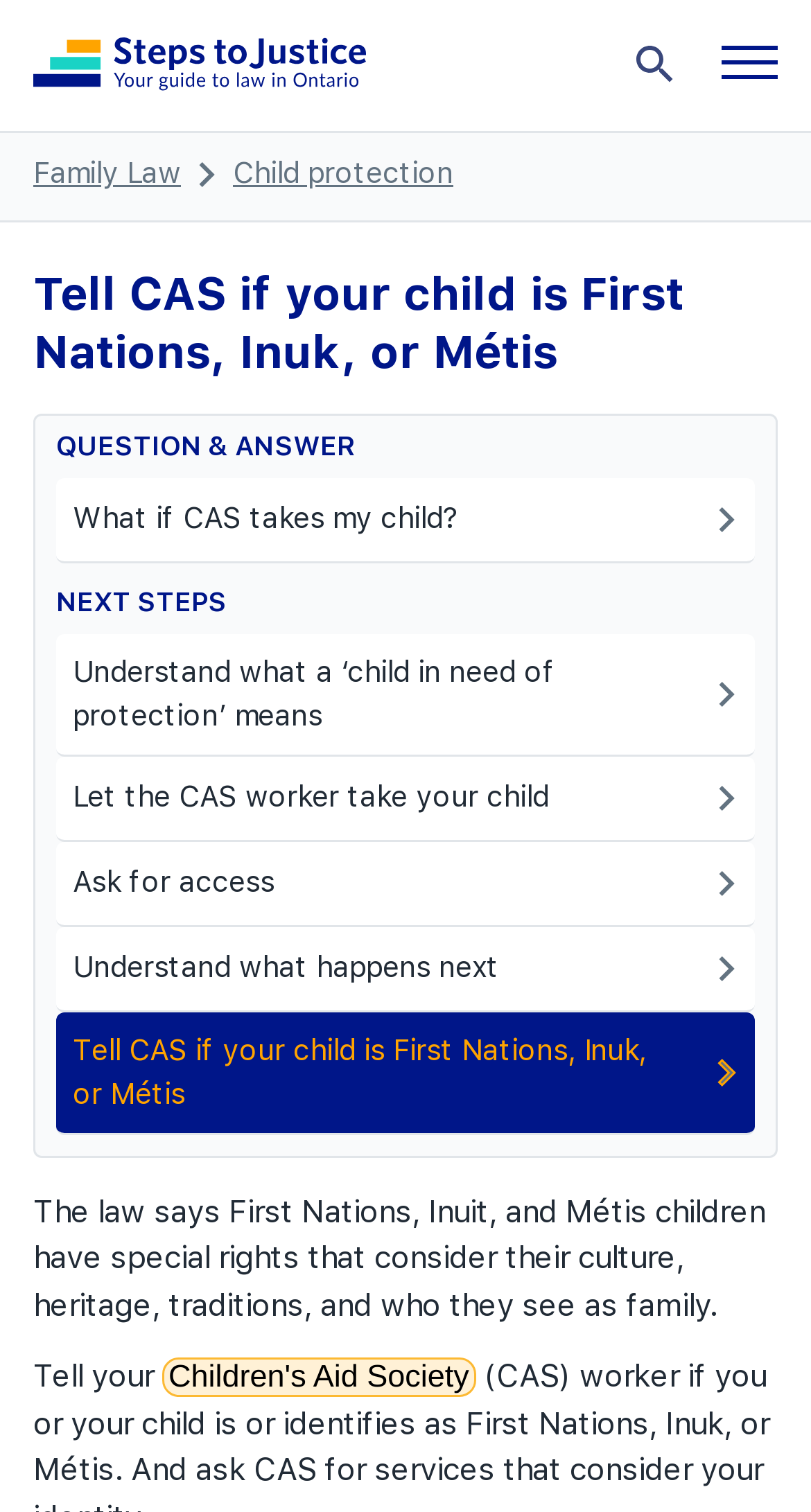Generate a comprehensive description of the contents of the webpage.

This webpage is about informing First Nations, Inuit, and Métis parents about their rights and the steps to take if their child is involved with the Children's Aid Society (CAS). 

At the top left of the page, there is a link to the home page. Next to it, on the top right, are two buttons: one to open a search function and another to open a mobile menu. Below these elements, there is a navigation bar with breadcrumbs, showing the path "Family Law" > "Child protection".

The main content of the page starts with a heading that reads "Tell CAS if your child is First Nations, Inuk, or Métis". Below this heading, there is a section with a "QUESTION & ANSWER" title, followed by several links to related questions and answers, such as "What if CAS takes my child?" and "Understand what a ‘child in need of protection’ means". 

Further down, there is a "NEXT STEPS" section with more links to guides on how to navigate the CAS process, including "Let the CAS worker take your child", "Ask for access", and "Understand what happens next". 

At the bottom of the page, there is a paragraph explaining that the law recognizes the special rights of First Nations, Inuit, and Métis children, considering their culture, heritage, traditions, and family ties. Below this text, there is a prompt to "Tell your" CAS worker, accompanied by a button labeled "Children's Aid Society".